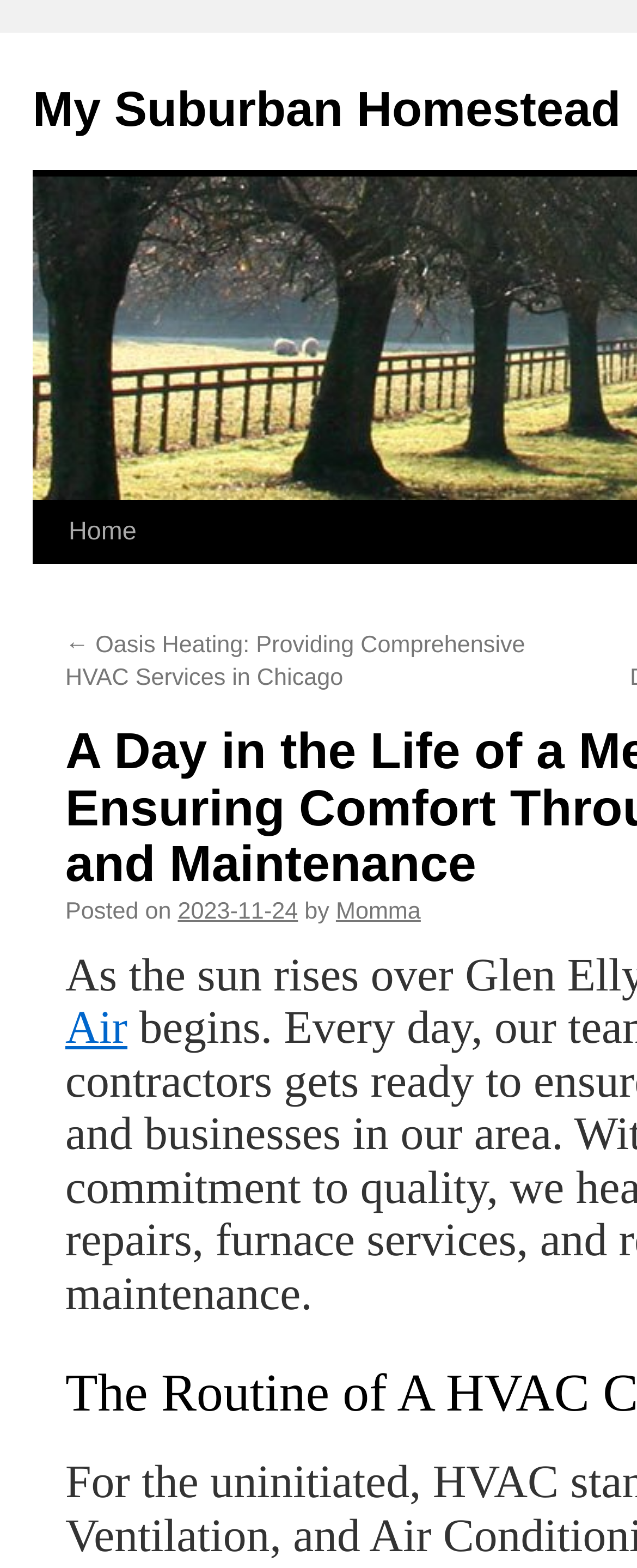Generate a comprehensive description of the webpage content.

The webpage is about a blog post titled "A Day in the Life of a Mel-O-Air Employee: Ensuring Comfort Through HVAC Service and Maintenance" on the website "My Suburban Homestead". 

At the top left of the page, there is a link to the website's homepage, "My Suburban Homestead". Below it, there is a "Skip to content" link. 

To the right of these links, there is a navigation menu with a "Home" link. Below the "Home" link, there is a link to a previous blog post titled "Oasis Heating: Providing Comprehensive HVAC Services in Chicago". 

Further down, there is a section with information about the current blog post. It includes a "Posted on" label, followed by the date "2023-11-24", and then a "by" label, followed by the author's name, "Momma".